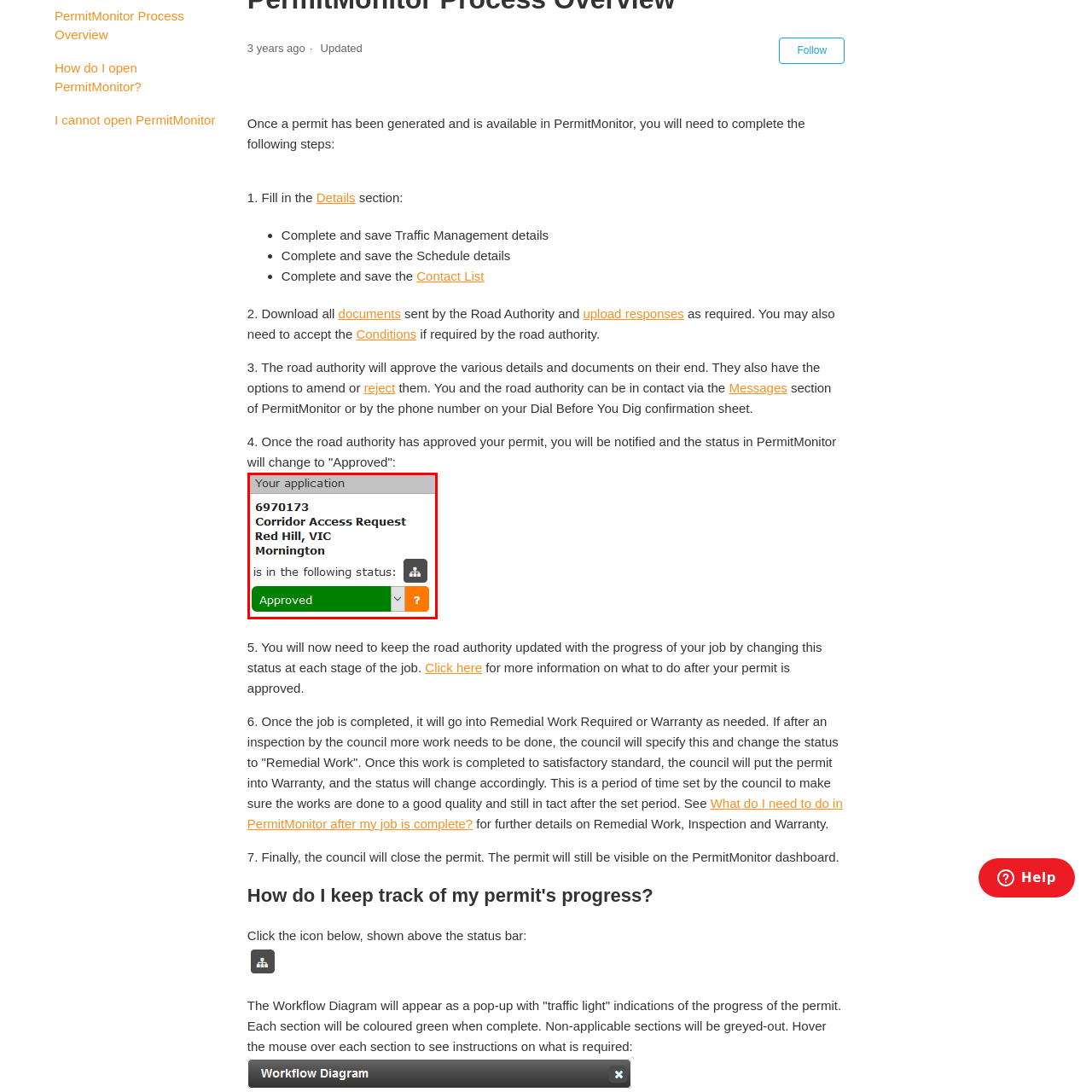Concentrate on the image section marked by the red rectangle and answer the following question comprehensively, using details from the image: What is the status of the application?

The status of the application is prominently displayed in green, indicating that the Corridor Access Request has been successfully processed and approved. This information is crucial for the user to know the current progress of their request.